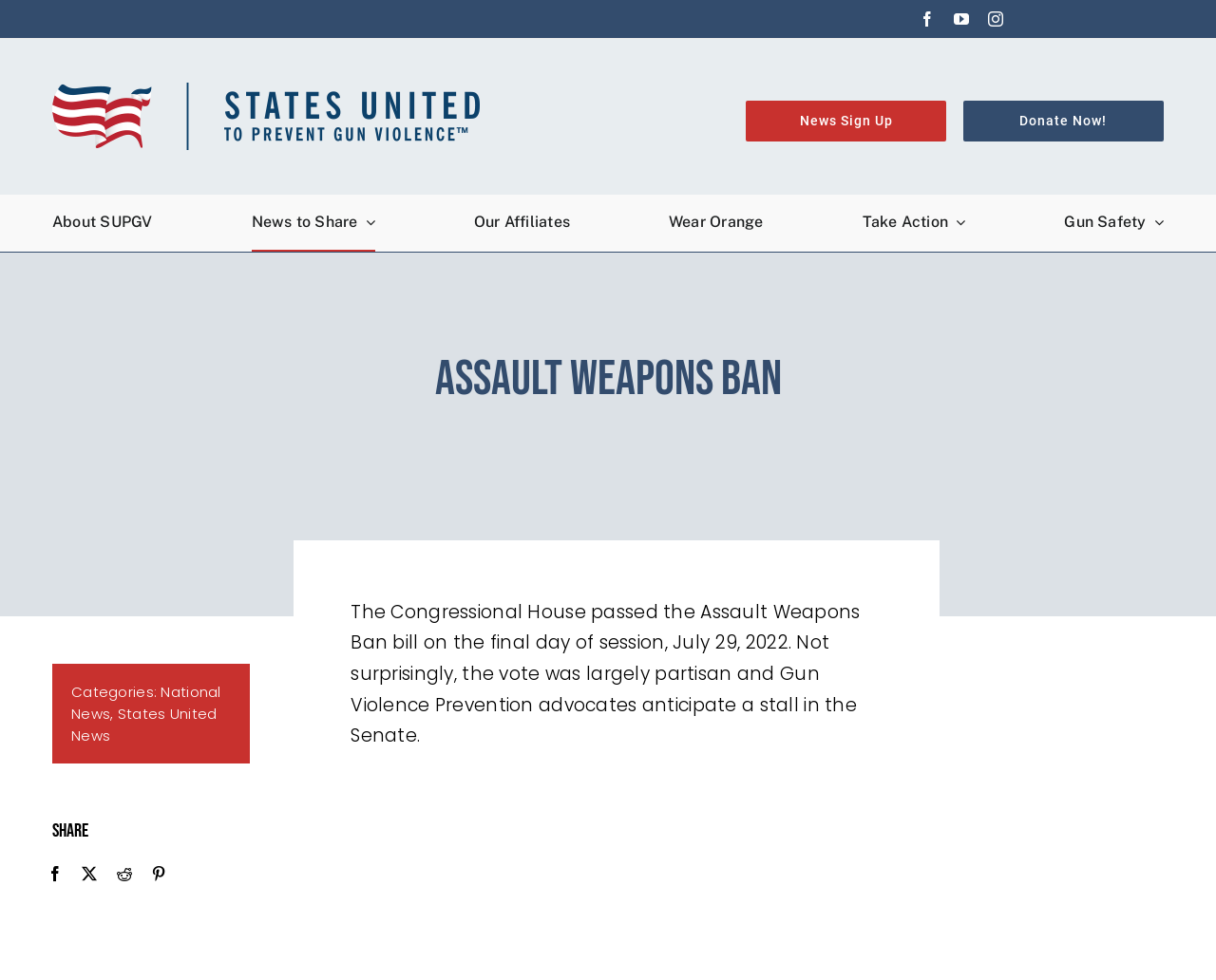What is the name of the organization?
Refer to the image and provide a detailed answer to the question.

I found the answer by looking at the logo image with the text 'States United to Prevent Gun Violence' and the link 'States-United-Logo-3.0' which suggests that it is the logo of the organization.